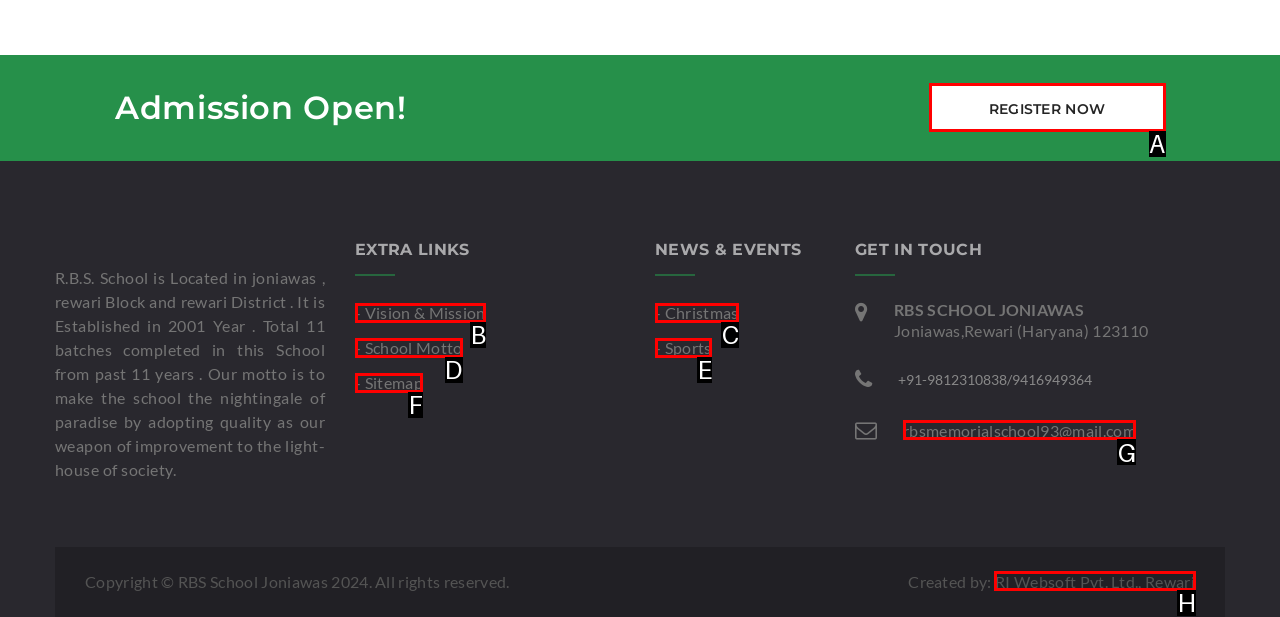Point out the correct UI element to click to carry out this instruction: visit website creator
Answer with the letter of the chosen option from the provided choices directly.

H